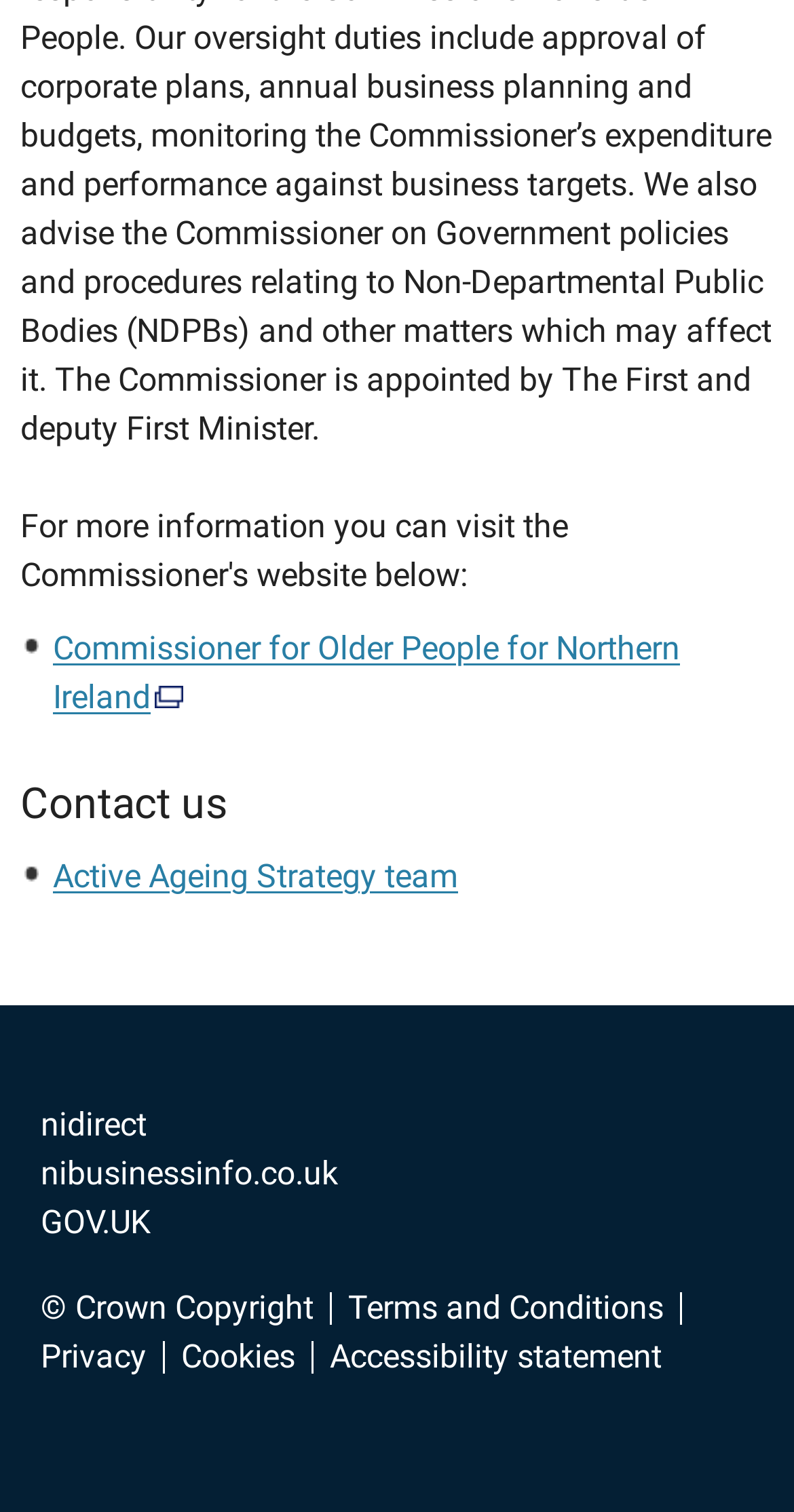Can you specify the bounding box coordinates of the area that needs to be clicked to fulfill the following instruction: "View Terms and Conditions"?

[0.438, 0.854, 0.859, 0.876]